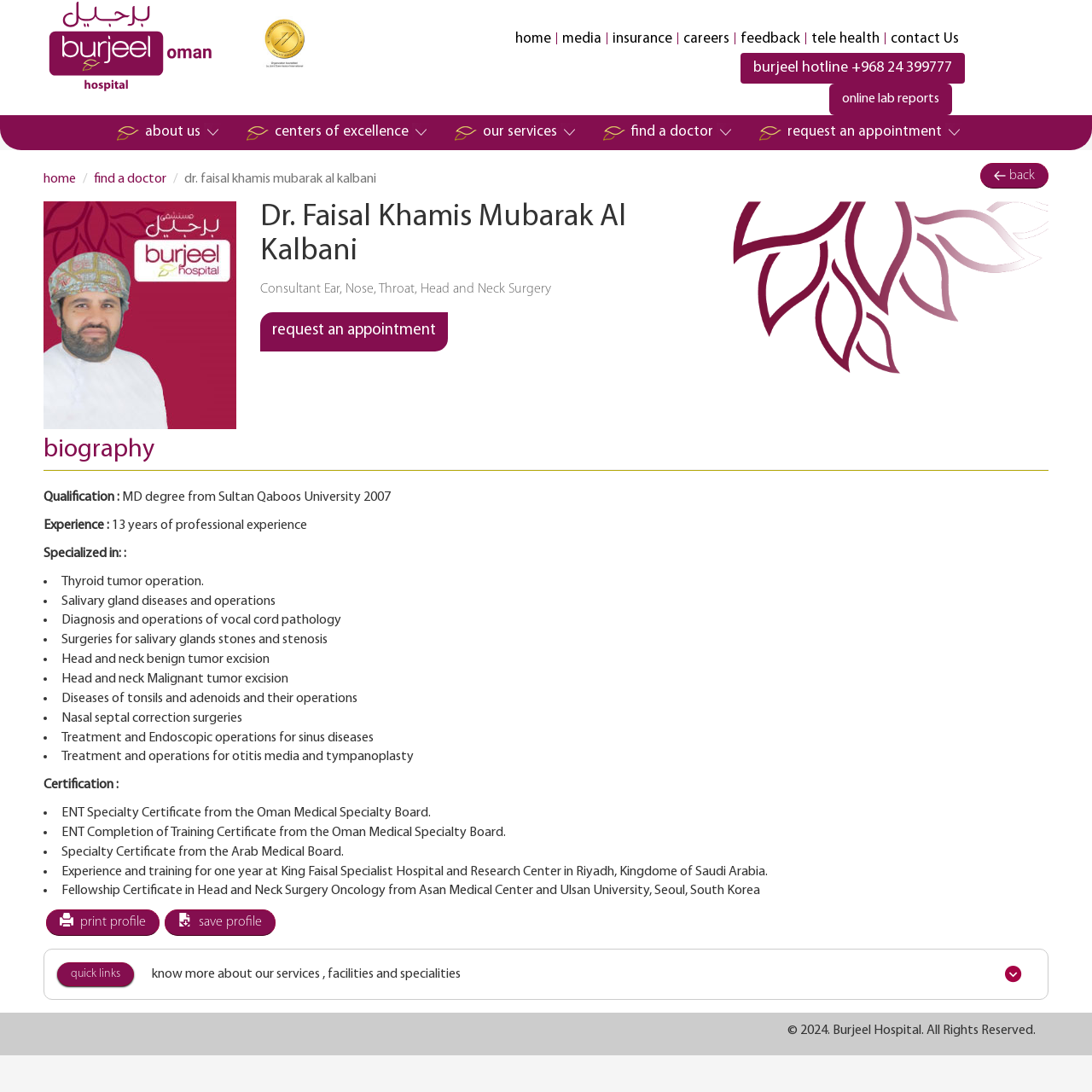Please locate the bounding box coordinates of the element that should be clicked to achieve the given instruction: "click home".

[0.467, 0.03, 0.51, 0.041]